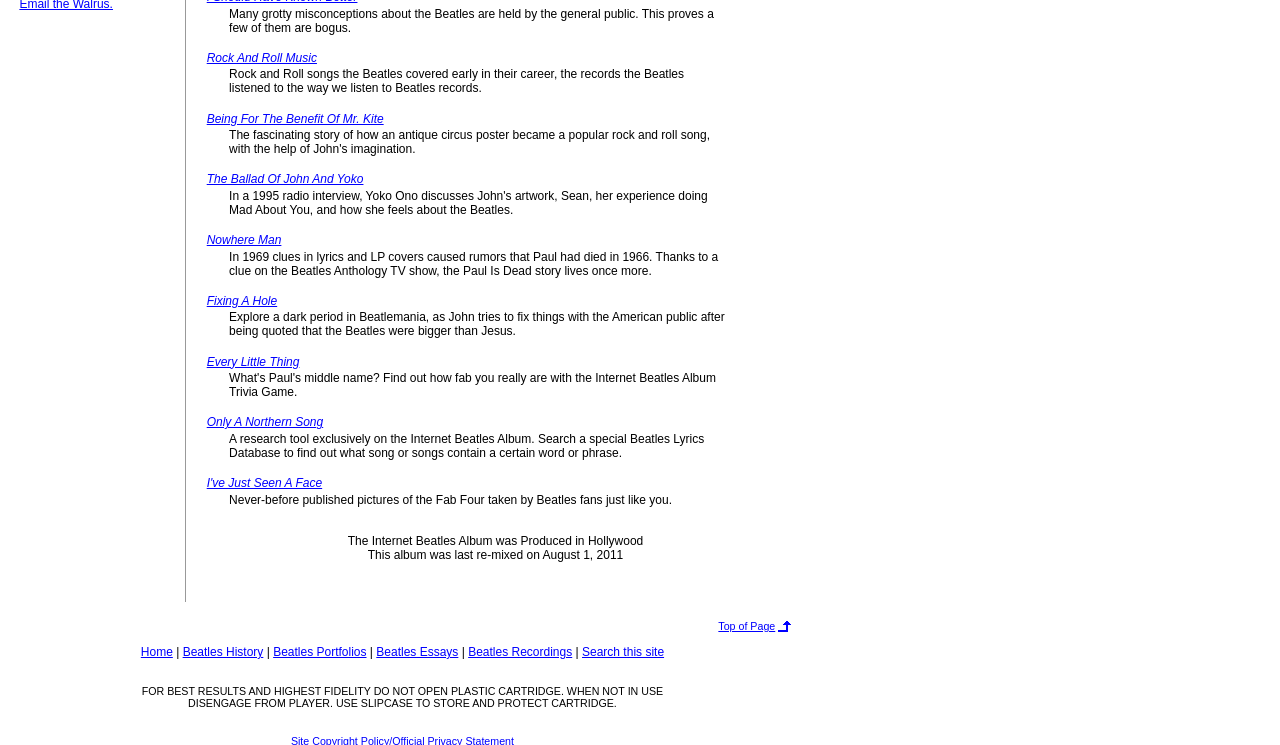Find the bounding box of the web element that fits this description: "Beatles Portfolios".

[0.213, 0.866, 0.286, 0.885]